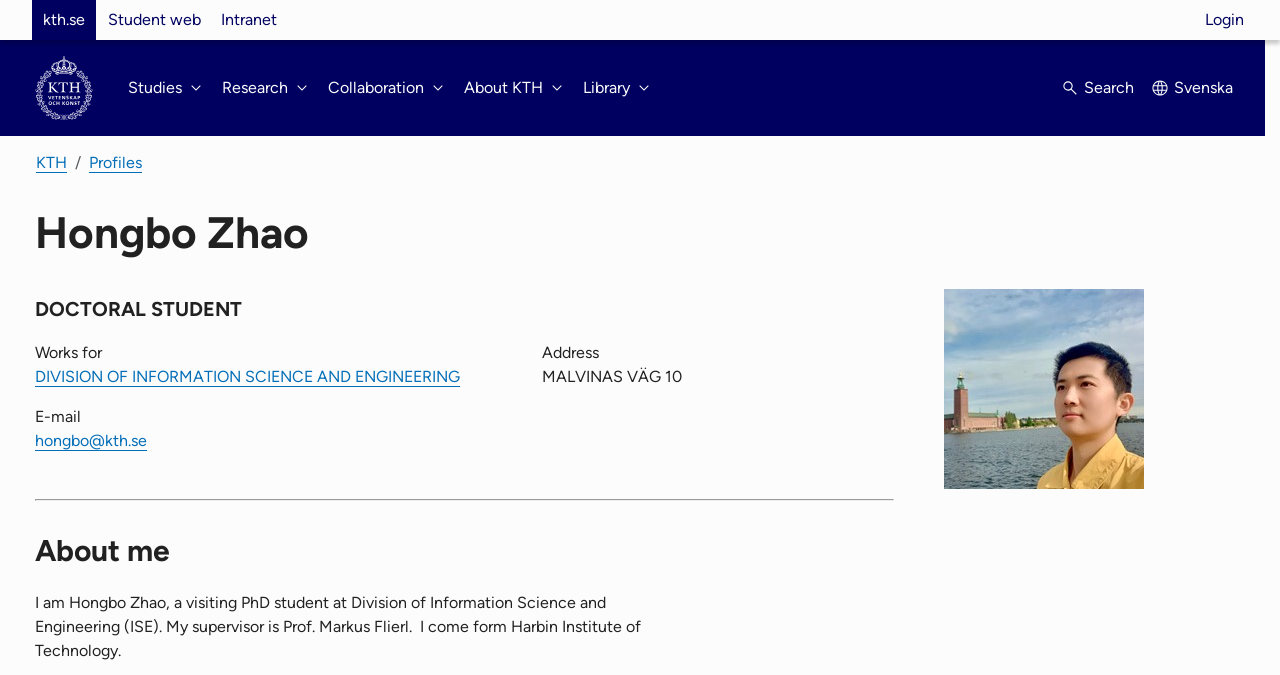With reference to the image, please provide a detailed answer to the following question: What is Hongbo Zhao's affiliation?

I found the affiliation by looking at the section that lists Hongbo Zhao's details, where it says 'Works for' followed by the affiliation 'DIVISION OF INFORMATION SCIENCE AND ENGINEERING'.